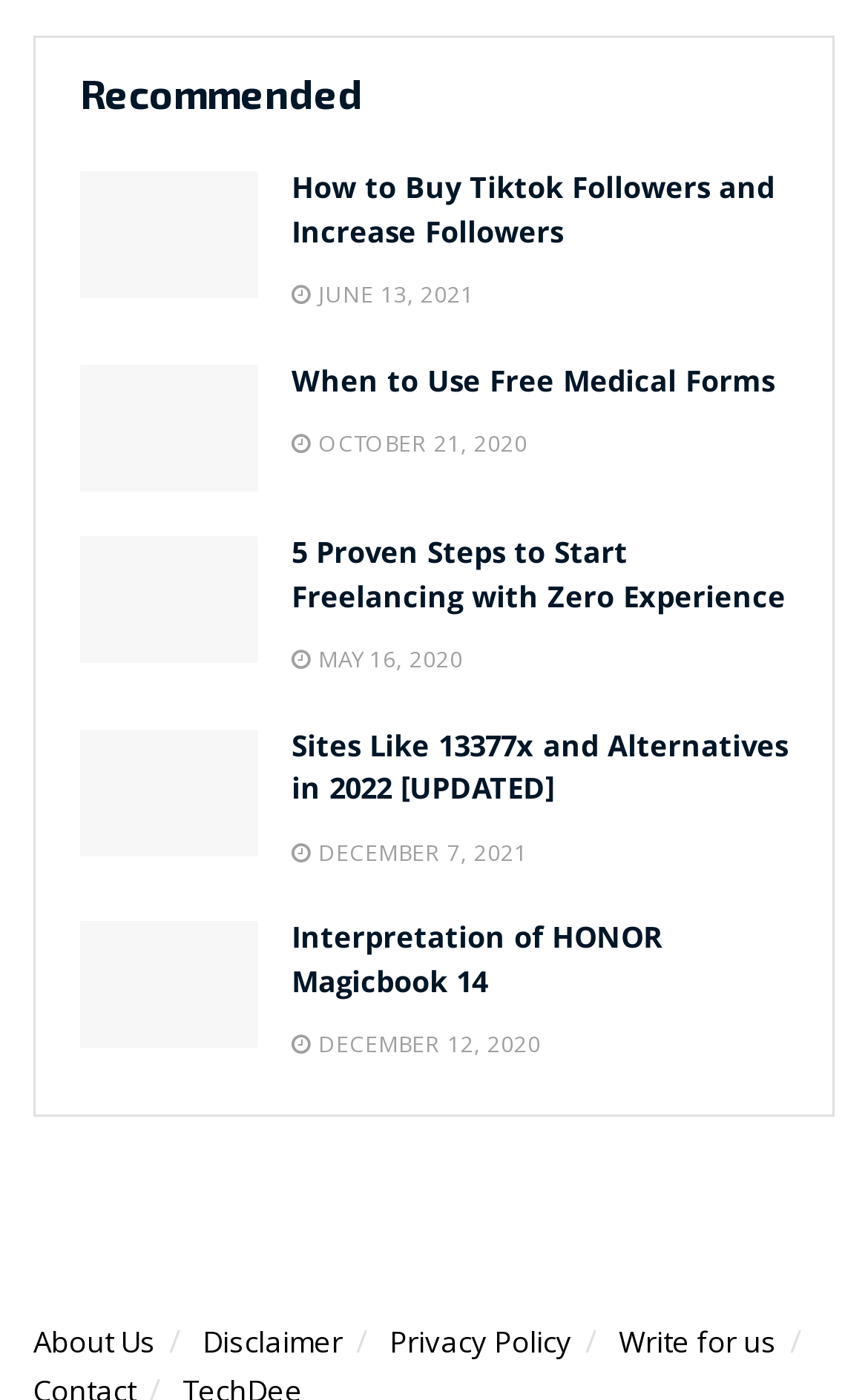Use a single word or phrase to answer the question:
How many links are in the footer section?

4